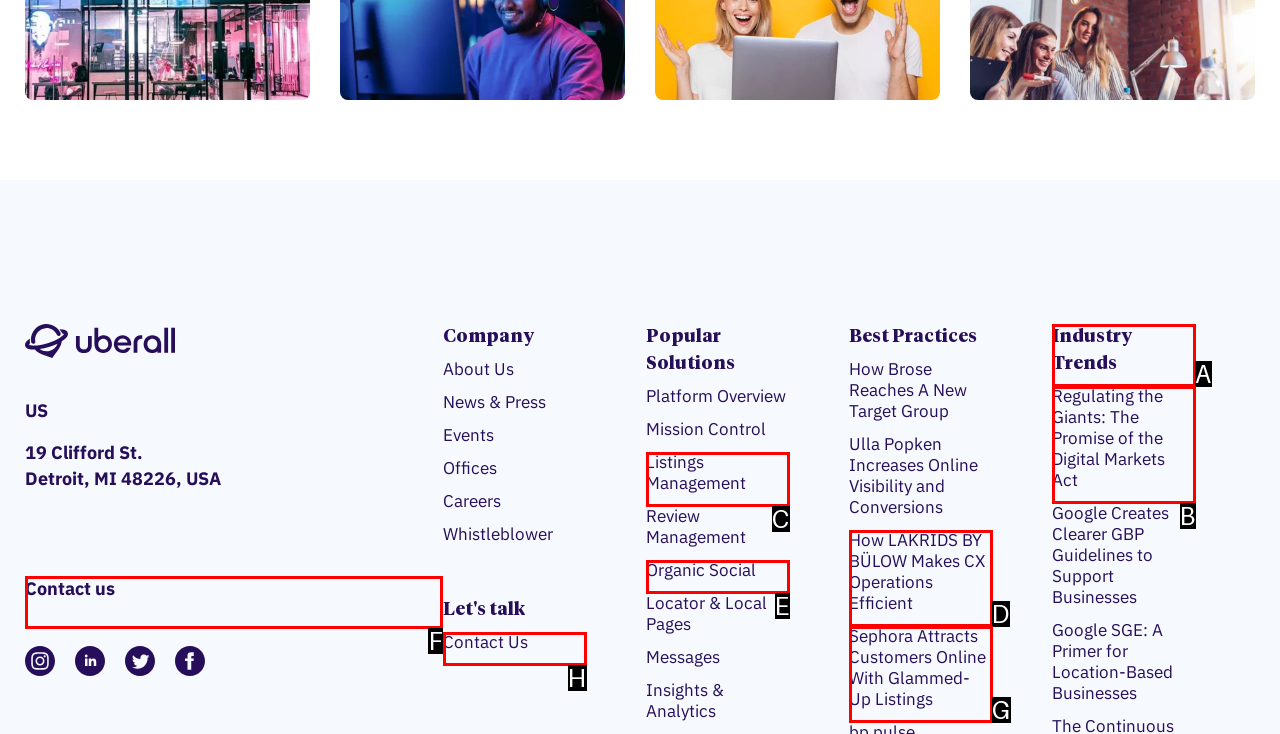Find the appropriate UI element to complete the task: Contact us. Indicate your choice by providing the letter of the element.

F